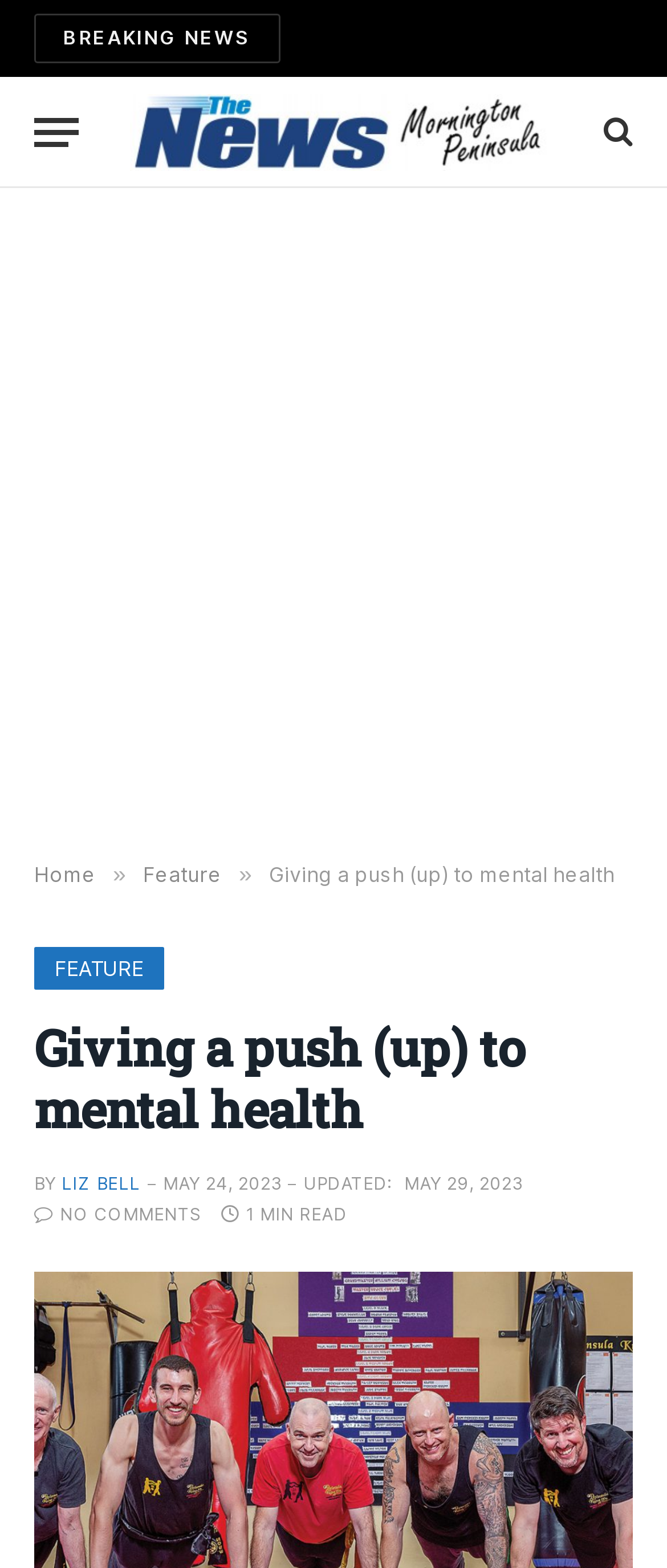Find the bounding box coordinates of the clickable area that will achieve the following instruction: "Click on BREAKING NEWS".

[0.051, 0.009, 0.42, 0.04]